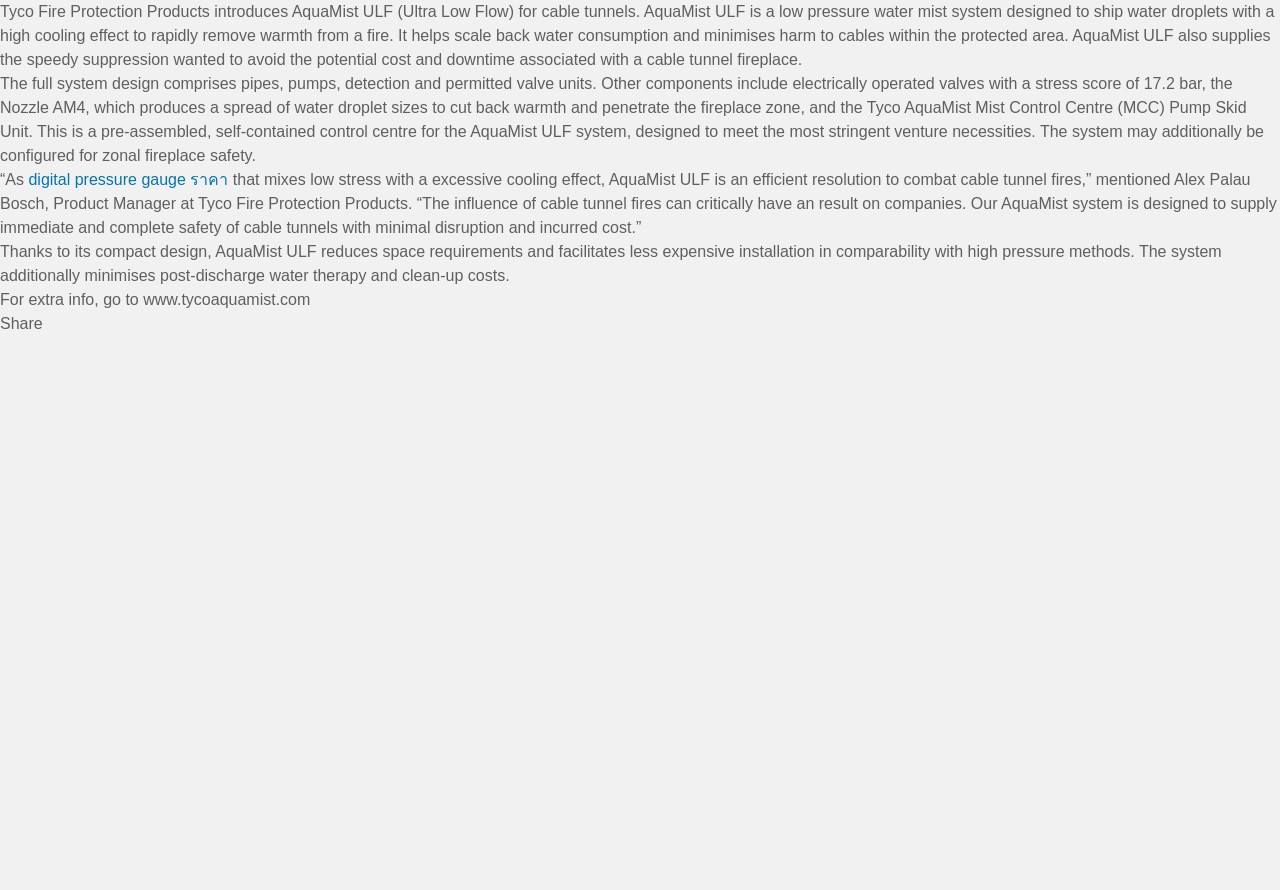Present a detailed account of what is displayed on the webpage.

The webpage is about Tyco Fire Protection Products introducing AquaMist ULF, a low-pressure water mist system designed for cable tunnel fire protection. At the top of the page, there is a brief introduction to AquaMist ULF, which is a system that rapidly removes warmth from a fire while minimizing water consumption and harm to cables.

Below the introduction, there is a detailed description of the full system design, which includes pipes, pumps, detection, and permitted valve units. This section also mentions the components of the system, such as electrically operated valves, the Nozzle AM4, and the Tyco AquaMist Mist Control Centre (MCC) Pump Skid Unit.

To the right of the system design description, there is a link to a digital pressure gauge with a price listed. Next to the link, there is a quote from Alex Palau Bosch, Product Manager at Tyco Fire Protection Products, discussing the benefits of AquaMist ULF in combating cable tunnel fires.

Further down the page, there is a section highlighting the compact design of AquaMist ULF, which reduces space requirements and facilitates less expensive installation compared to high-pressure methods. Additionally, the system minimizes post-discharge water treatment and clean-up costs.

At the bottom of the page, there is a call to action to visit the website www.tycoaquamist.com for more information, followed by a "Share" button.